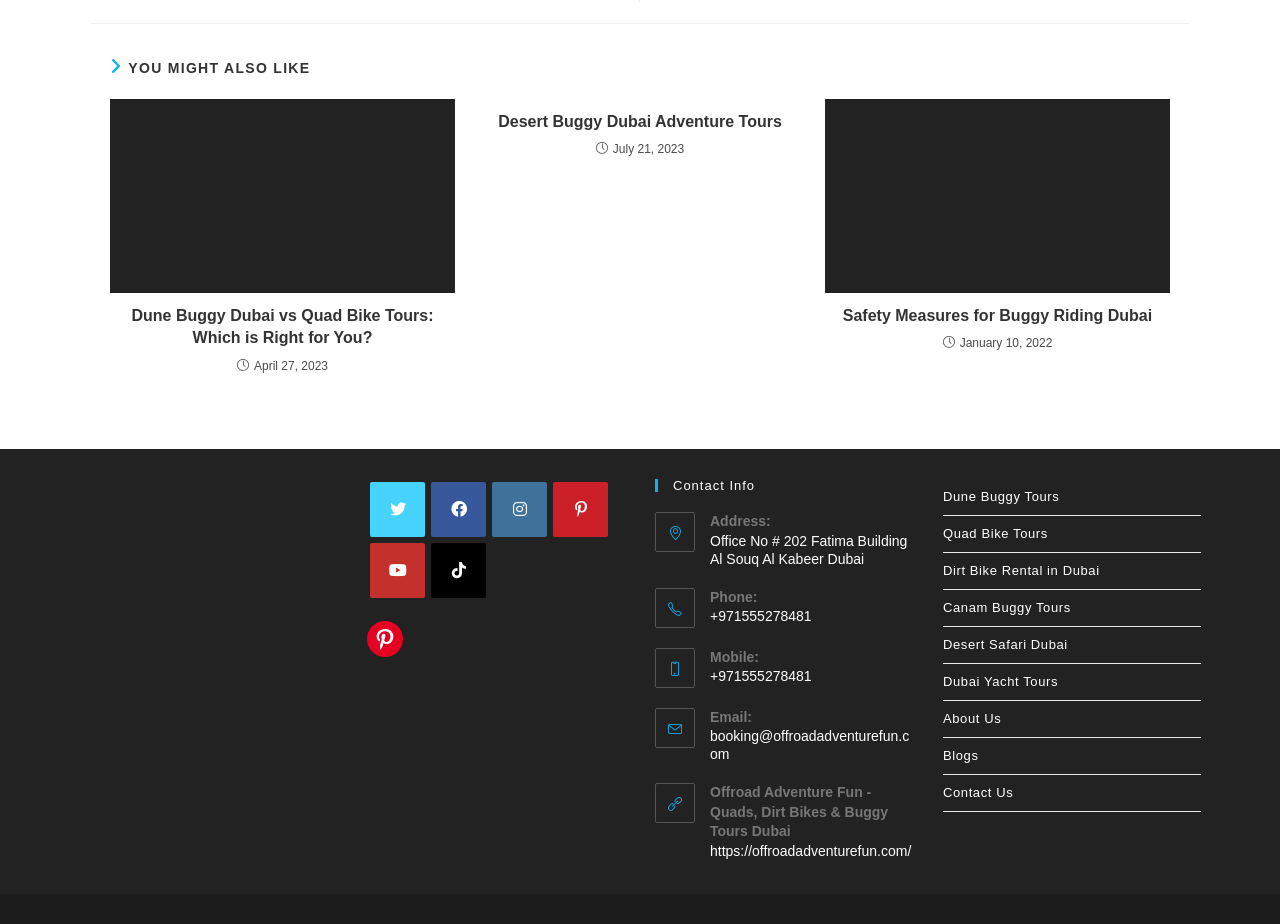Please identify the bounding box coordinates of the element I need to click to follow this instruction: "Read more about Dune Buggy Dubai vs Quad Bike Tours".

[0.086, 0.107, 0.355, 0.317]